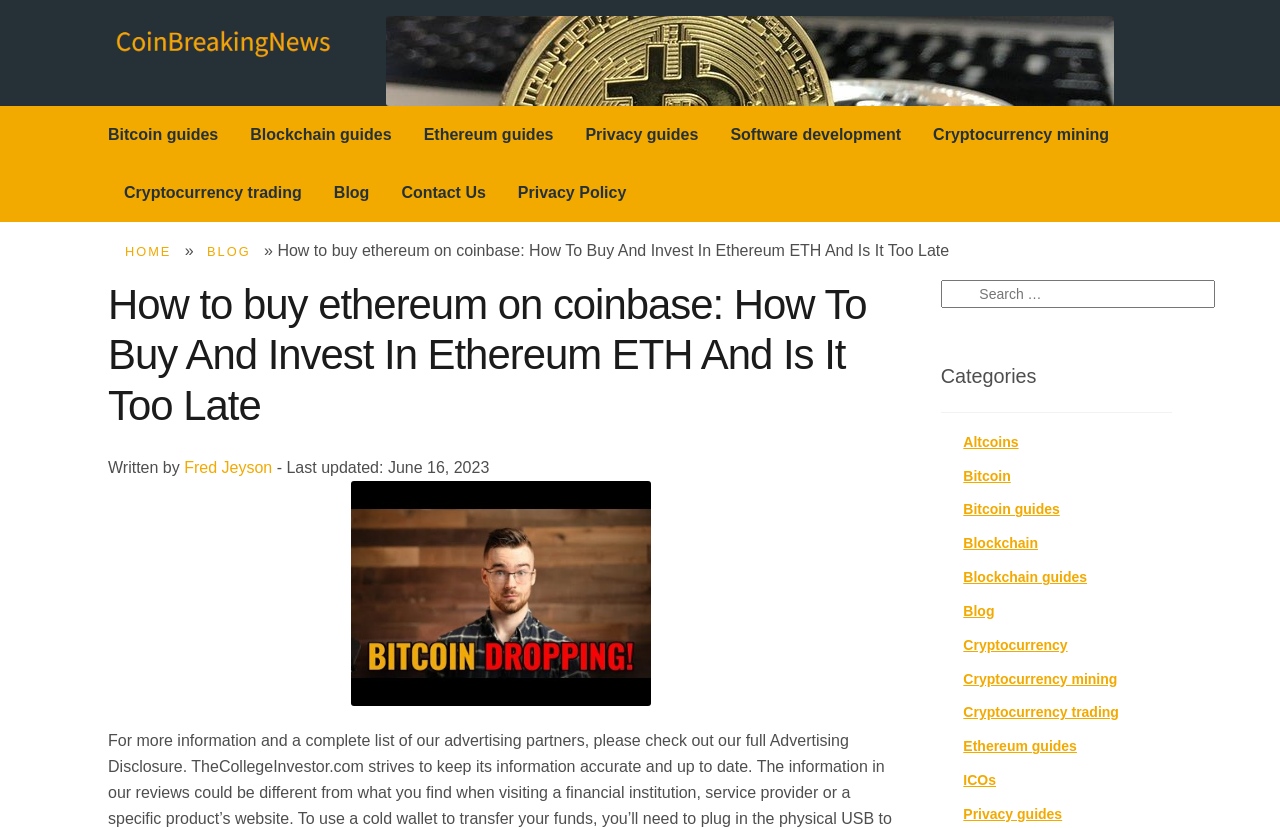Use a single word or phrase to answer this question: 
What is the purpose of the search bar?

To search for content